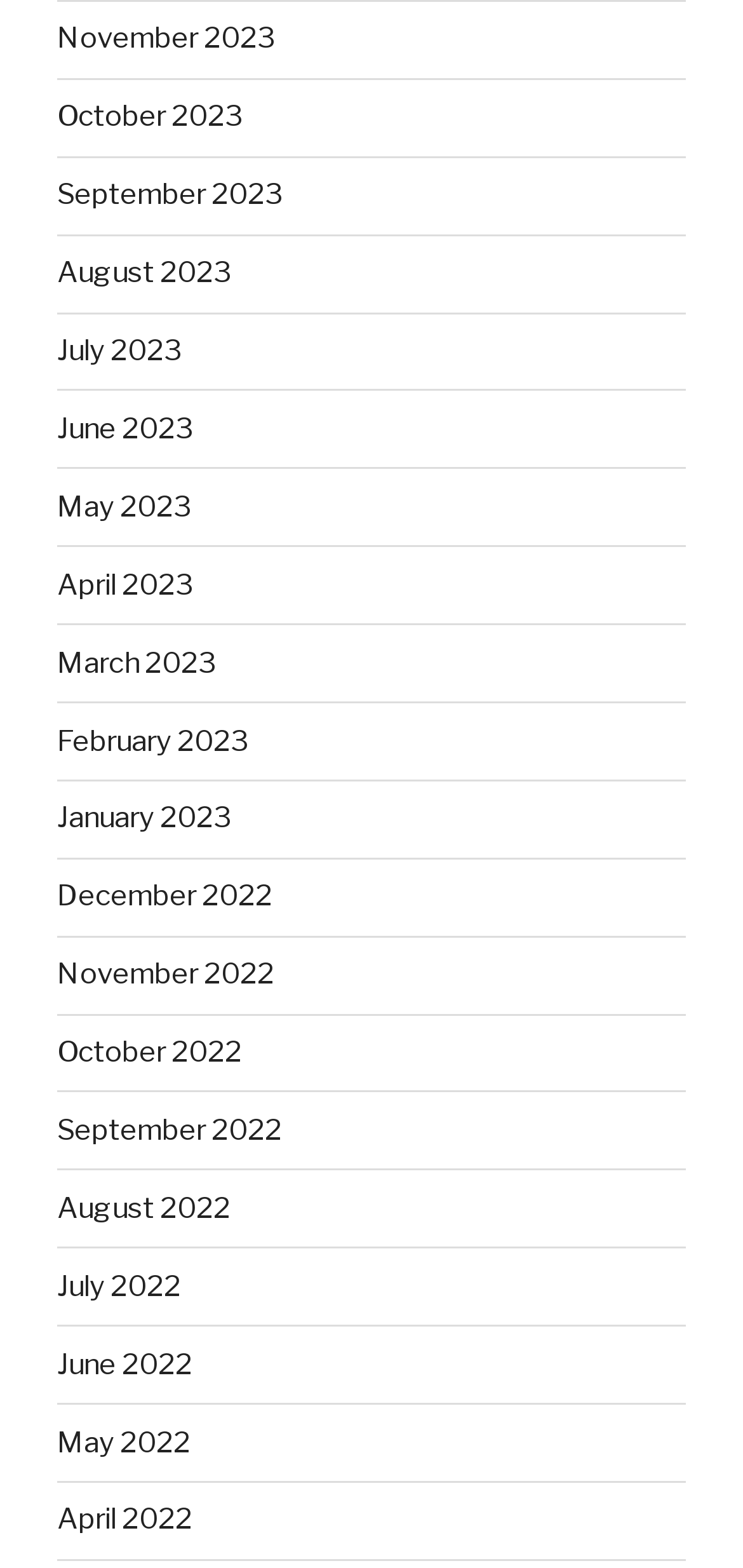Provide a short answer to the following question with just one word or phrase: What is the most recent month listed?

November 2023